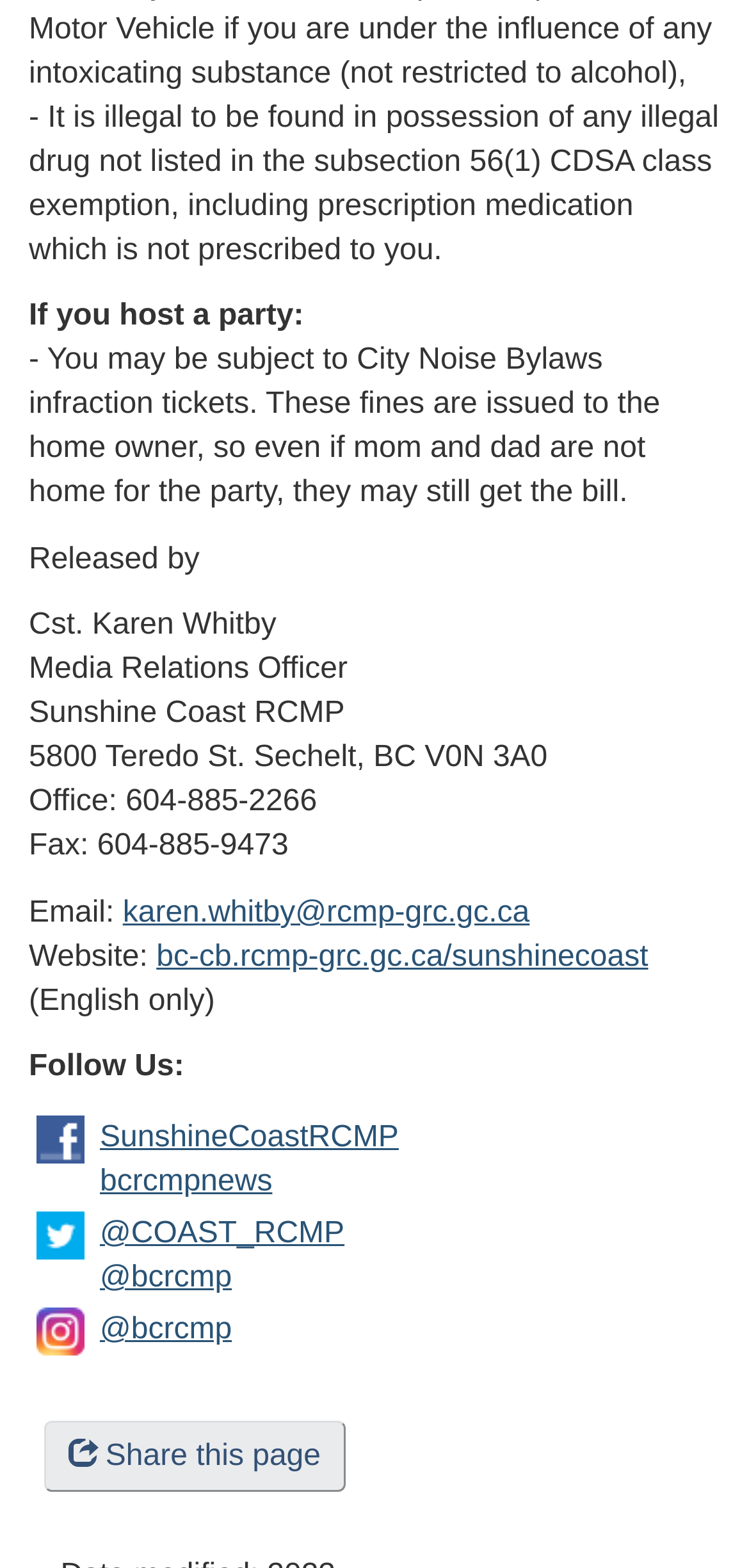Locate the bounding box coordinates of the UI element described by: "SunshineCoastRCMP". The bounding box coordinates should consist of four float numbers between 0 and 1, i.e., [left, top, right, bottom].

[0.133, 0.715, 0.532, 0.736]